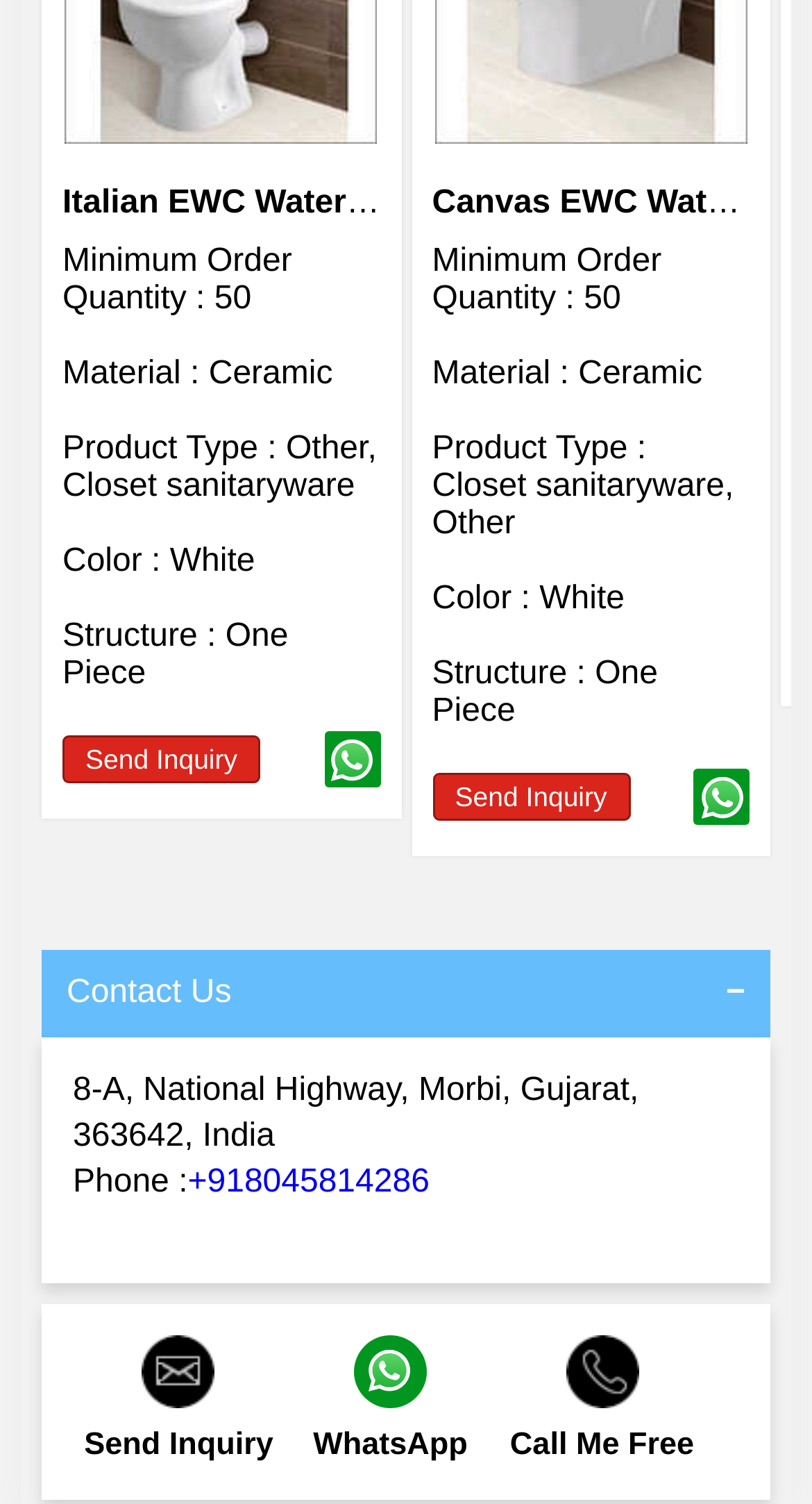Please indicate the bounding box coordinates of the element's region to be clicked to achieve the instruction: "Click the 'Call Me Free' link". Provide the coordinates as four float numbers between 0 and 1, i.e., [left, top, right, bottom].

[0.611, 0.918, 0.872, 0.976]